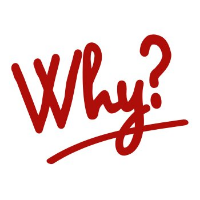What is beneath the word 'Why'?
Using the image as a reference, deliver a detailed and thorough answer to the question.

The design includes a flourish beneath the word, enhancing its visual appeal, which means that there is a flourish beneath the word 'Why'.